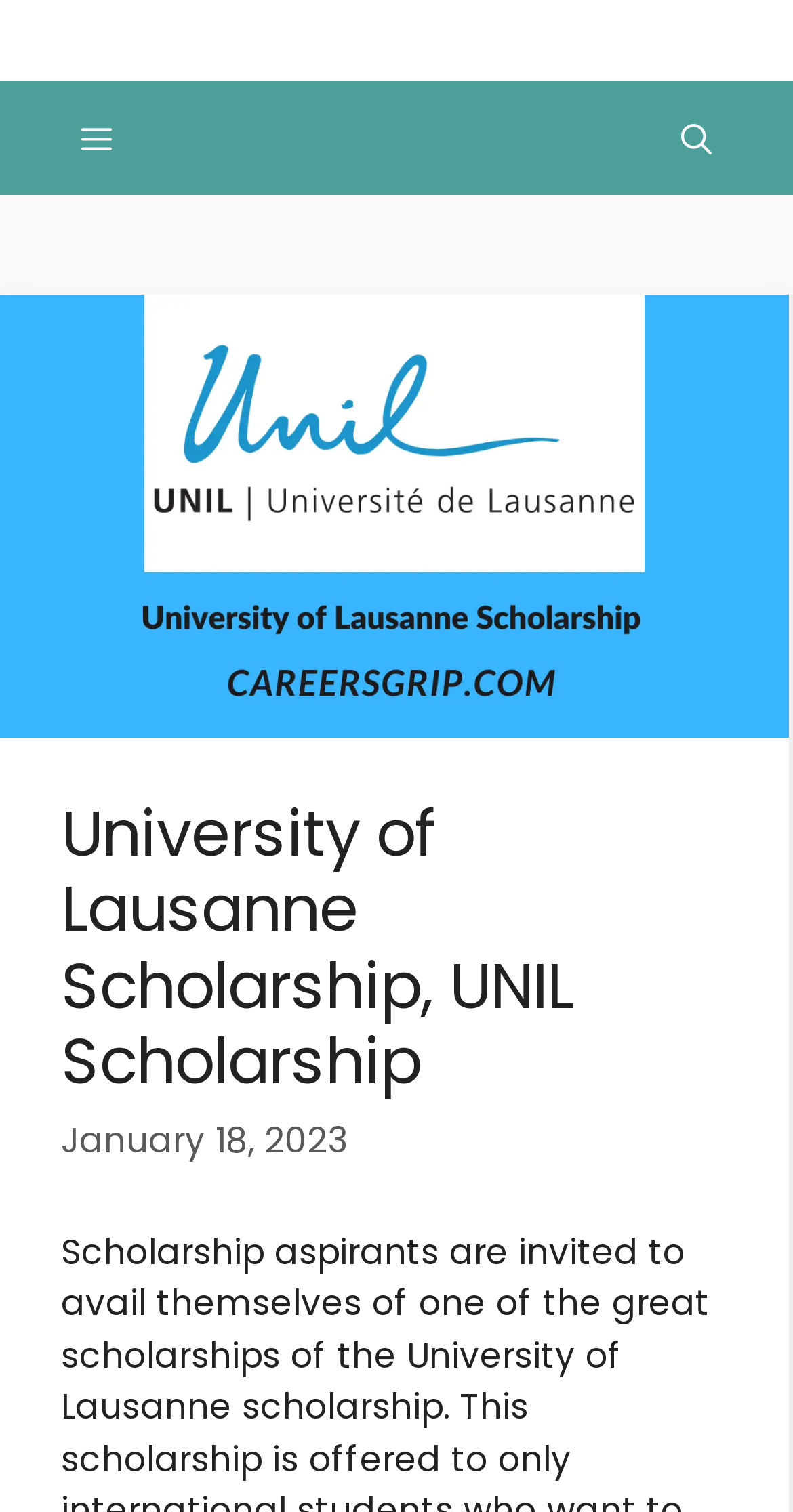Using the format (top-left x, top-left y, bottom-right x, bottom-right y), provide the bounding box coordinates for the described UI element. All values should be floating point numbers between 0 and 1: Menu

[0.056, 0.054, 0.187, 0.129]